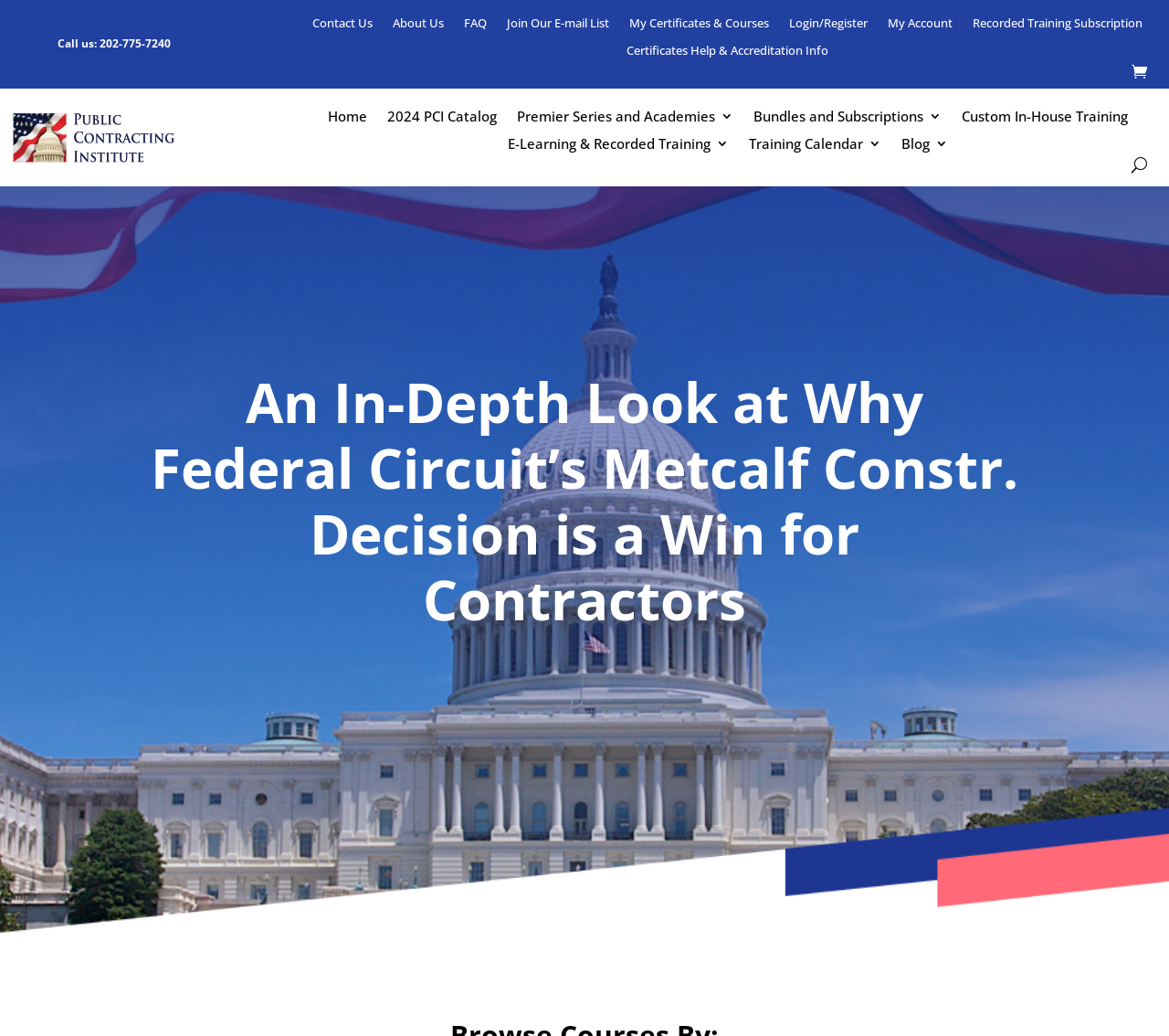Give the bounding box coordinates for the element described as: "E-Learning & Recorded Training".

[0.434, 0.132, 0.623, 0.152]